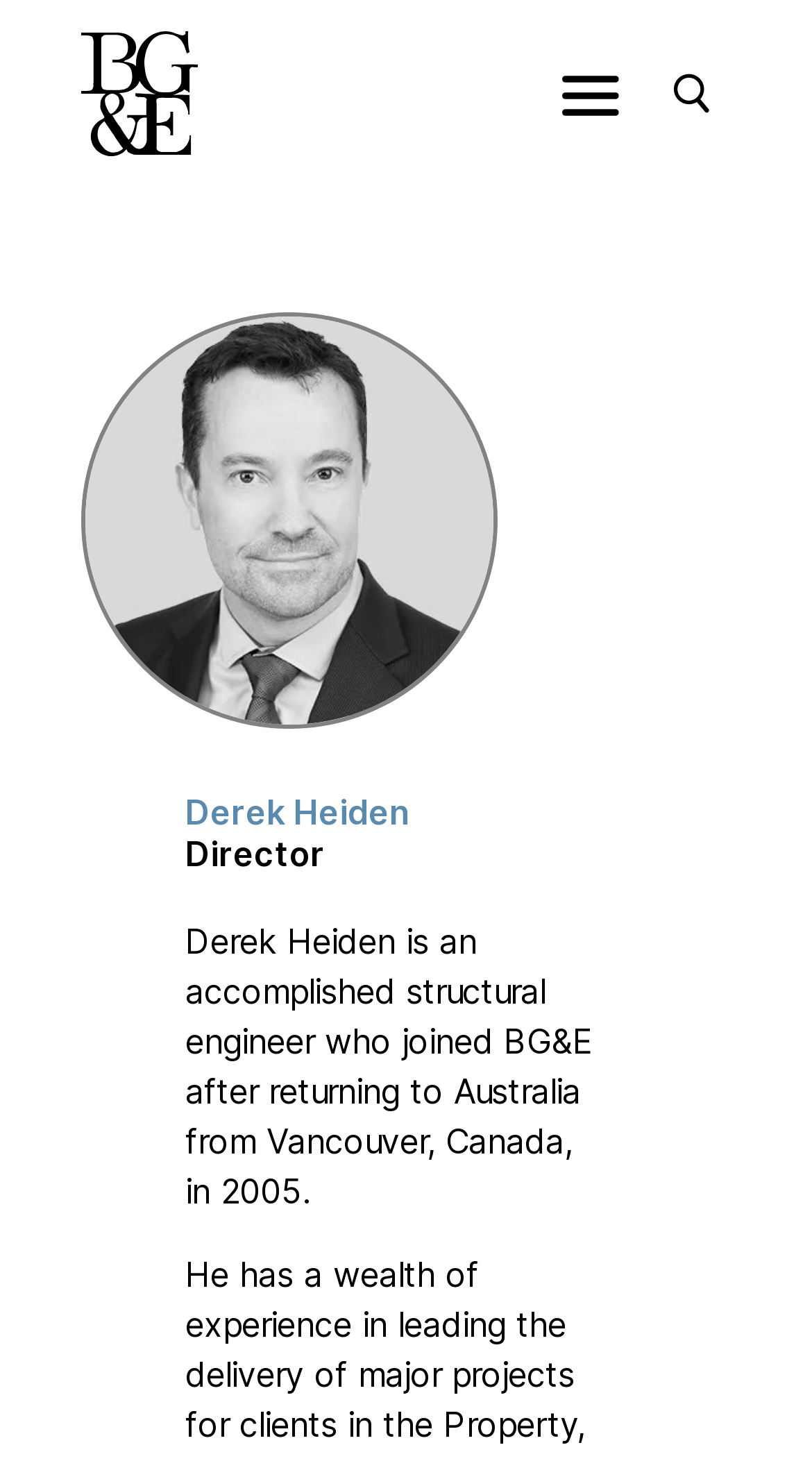Use a single word or phrase to answer the question:
What is Derek Heiden's profession?

Structural engineer